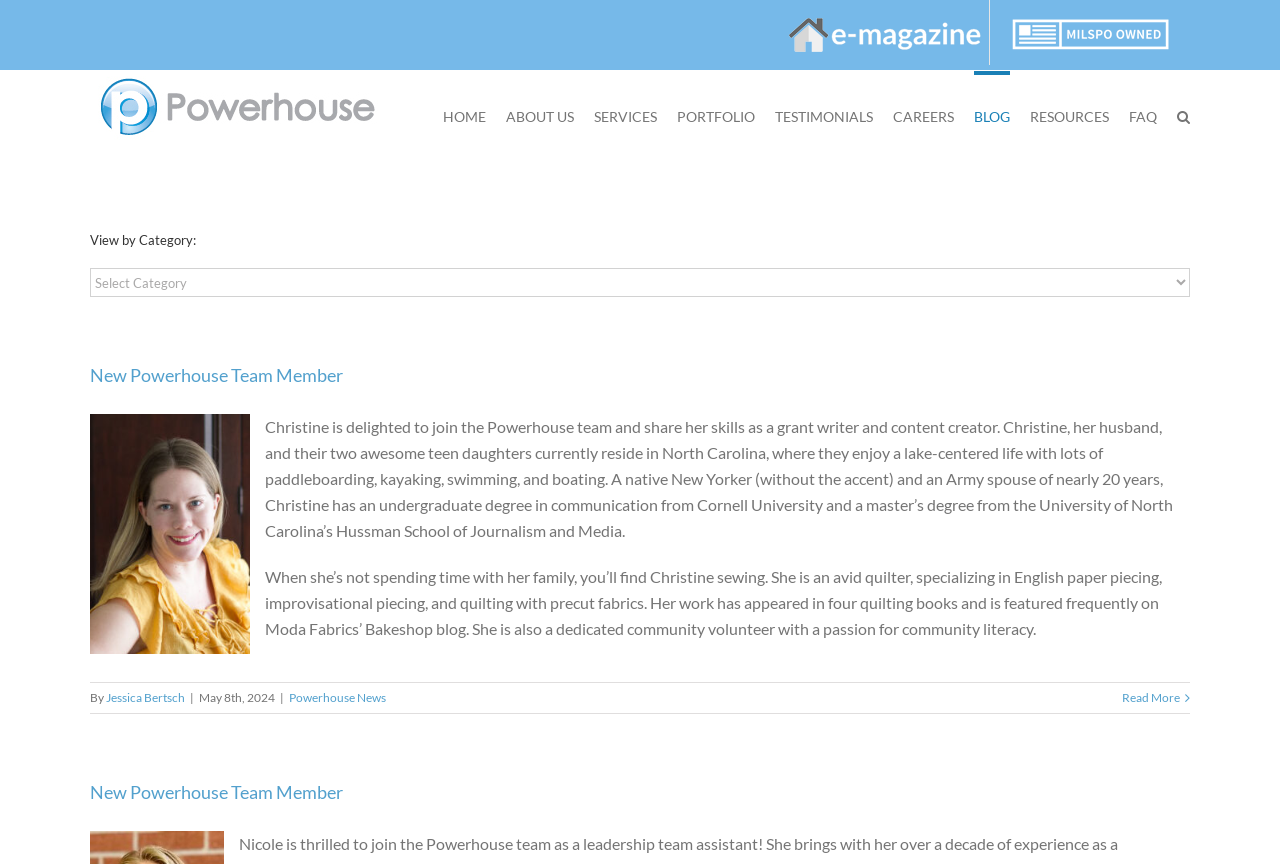Summarize the webpage with a detailed and informative caption.

The webpage is a blog page from Powerhouse Planning, featuring a new team member. At the top, there is a navigation menu with a secondary menu on the right side, containing two links. Below the navigation menu, there is a logo of Powerhouse Planning on the left side, accompanied by a main menu with nine links, including "HOME", "ABOUT US", "SERVICES", and others.

On the left side of the page, there is a heading "View by Category:" followed by a combobox with the same label. The main content of the page is an article about a new team member, Christine, who has joined Powerhouse Planning. The article includes a heading, a brief introduction, and two paragraphs describing Christine's background, skills, and hobbies.

Below the article, there is a section with the author's name, "Jessica Bertsch", and the date "May 8th, 2024". There are also links to "Powerhouse News" and "More on New Powerhouse Team Member" with a "Read More" button. The page has a clean layout, with a clear hierarchy of elements and sufficient whitespace to make the content easy to read.